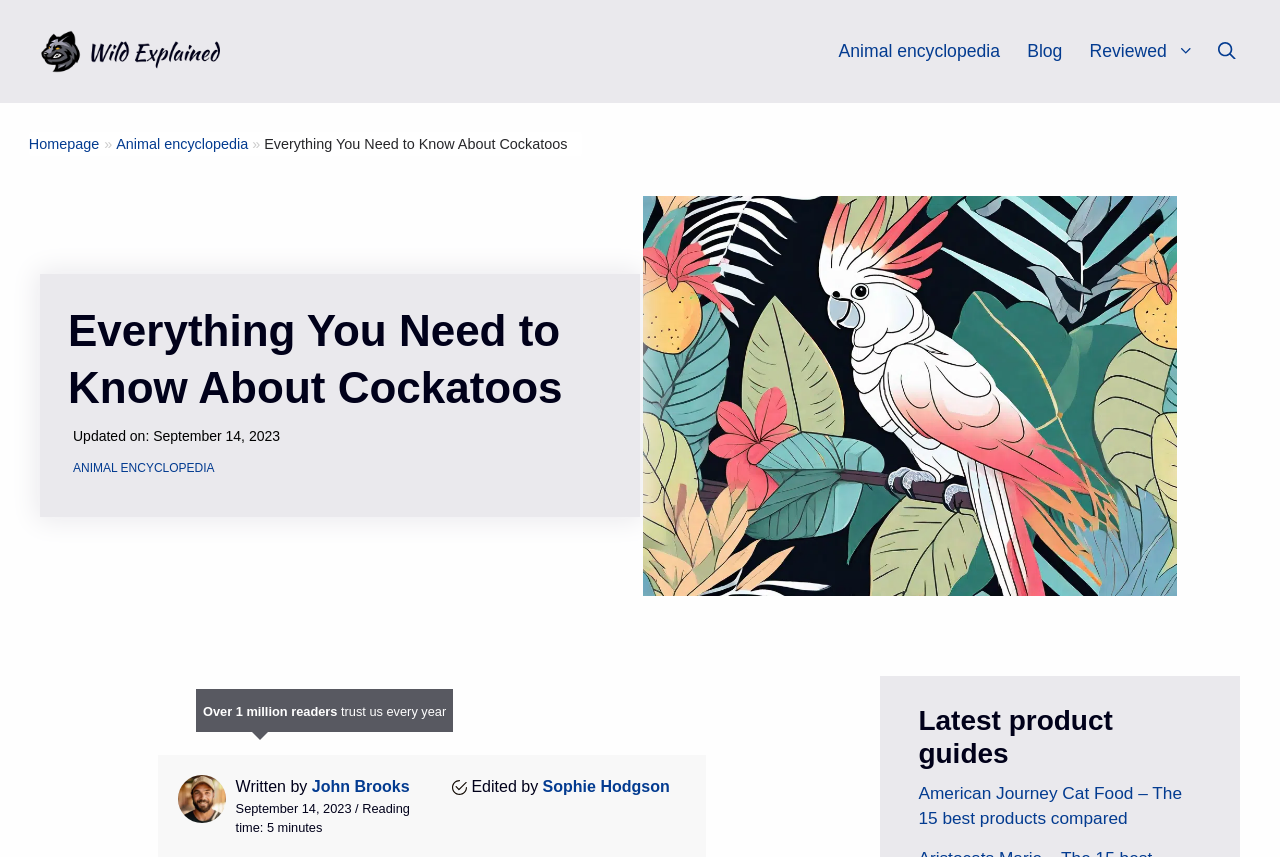Identify the bounding box coordinates for the element you need to click to achieve the following task: "Check Twitter". The coordinates must be four float values ranging from 0 to 1, formatted as [left, top, right, bottom].

None